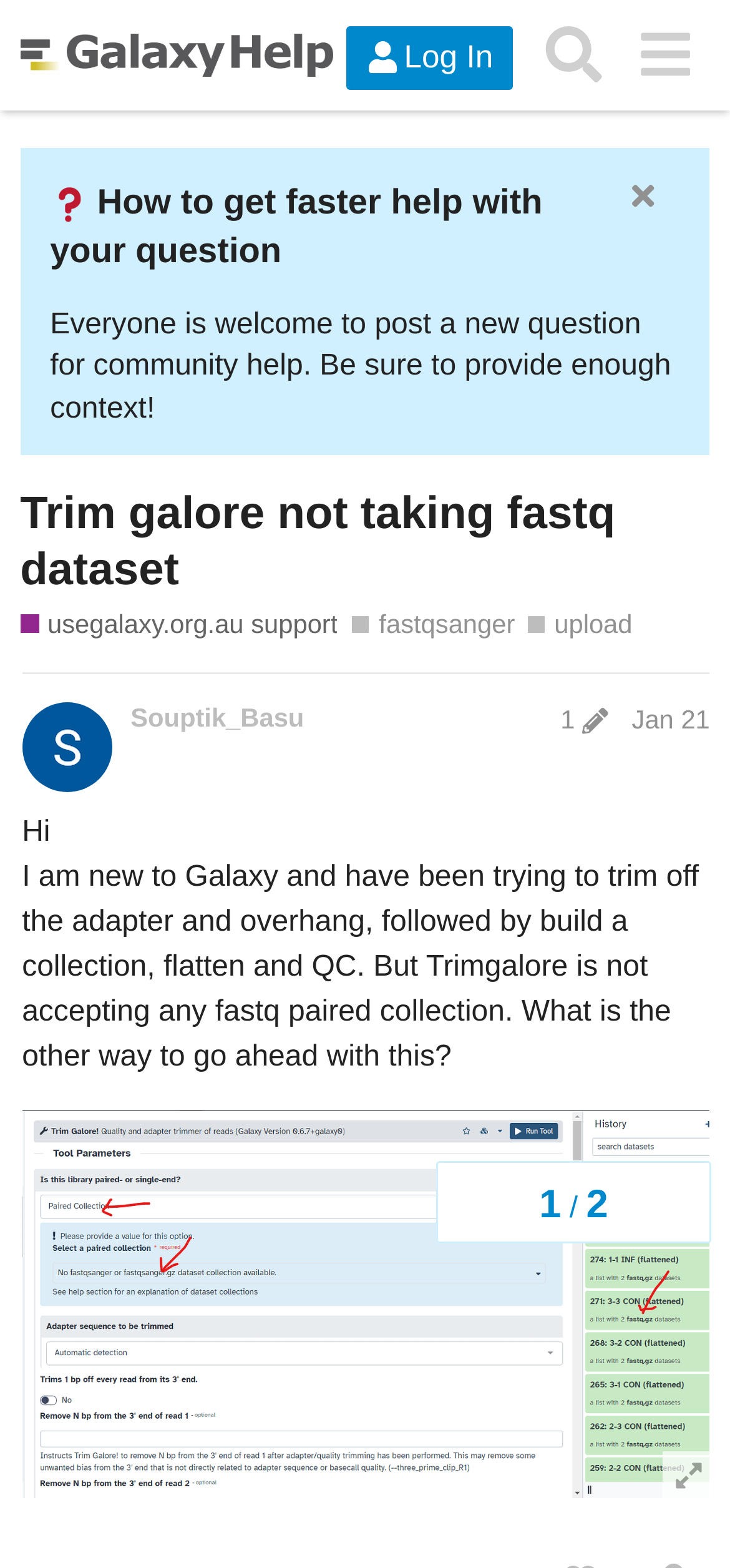What is the format of the date and time displayed in the post edit history?
Please answer the question with a detailed response using the information from the screenshot.

The format of the date and time displayed in the post edit history can be found in the generic element that says 'Jan 21, 2024 9:01 am'. This format is consistent with the common format used to display dates and times in online platforms.